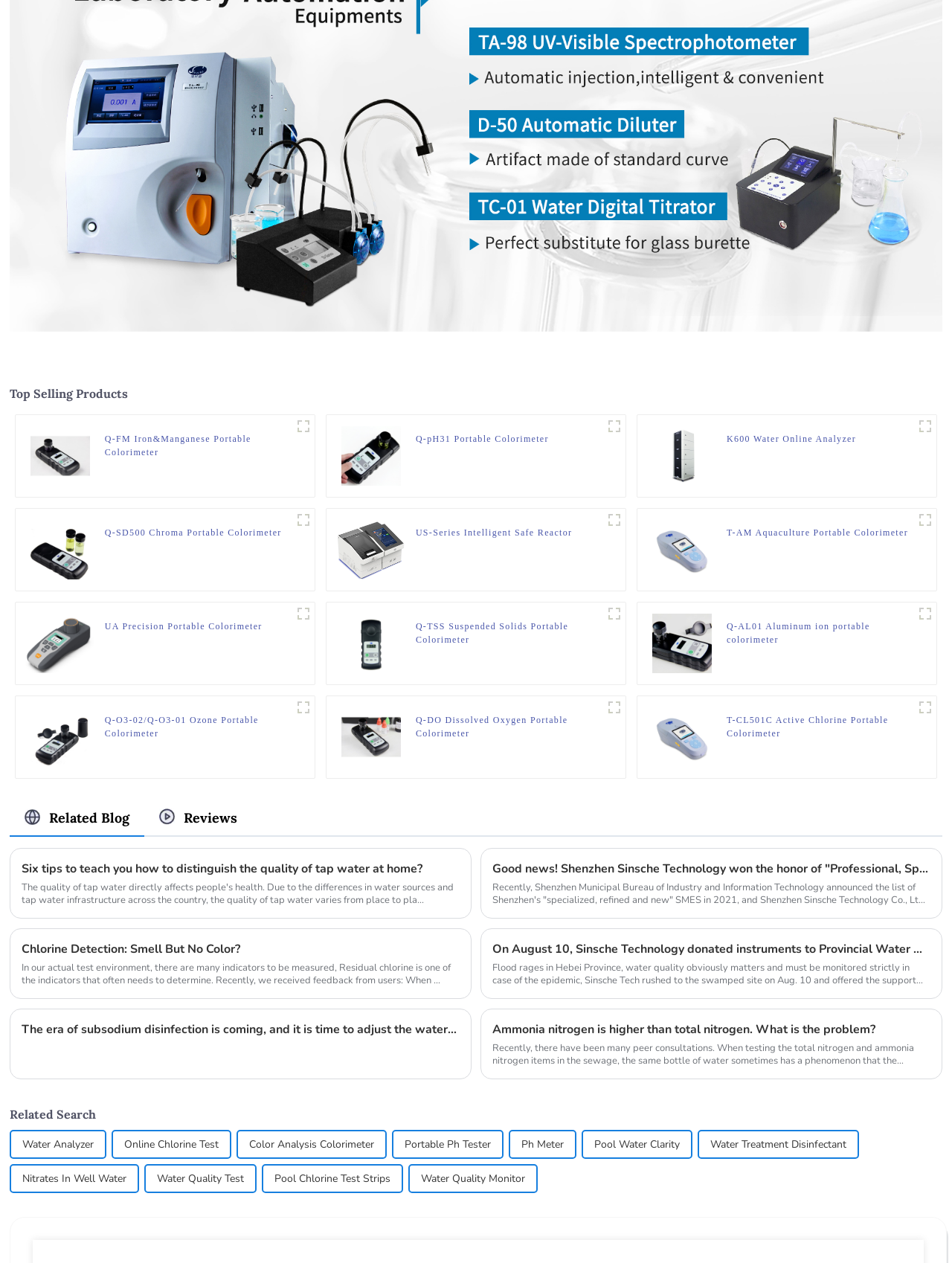Please identify the bounding box coordinates of the element on the webpage that should be clicked to follow this instruction: "View K600 Water Online Analyzer details". The bounding box coordinates should be given as four float numbers between 0 and 1, formatted as [left, top, right, bottom].

[0.685, 0.355, 0.748, 0.365]